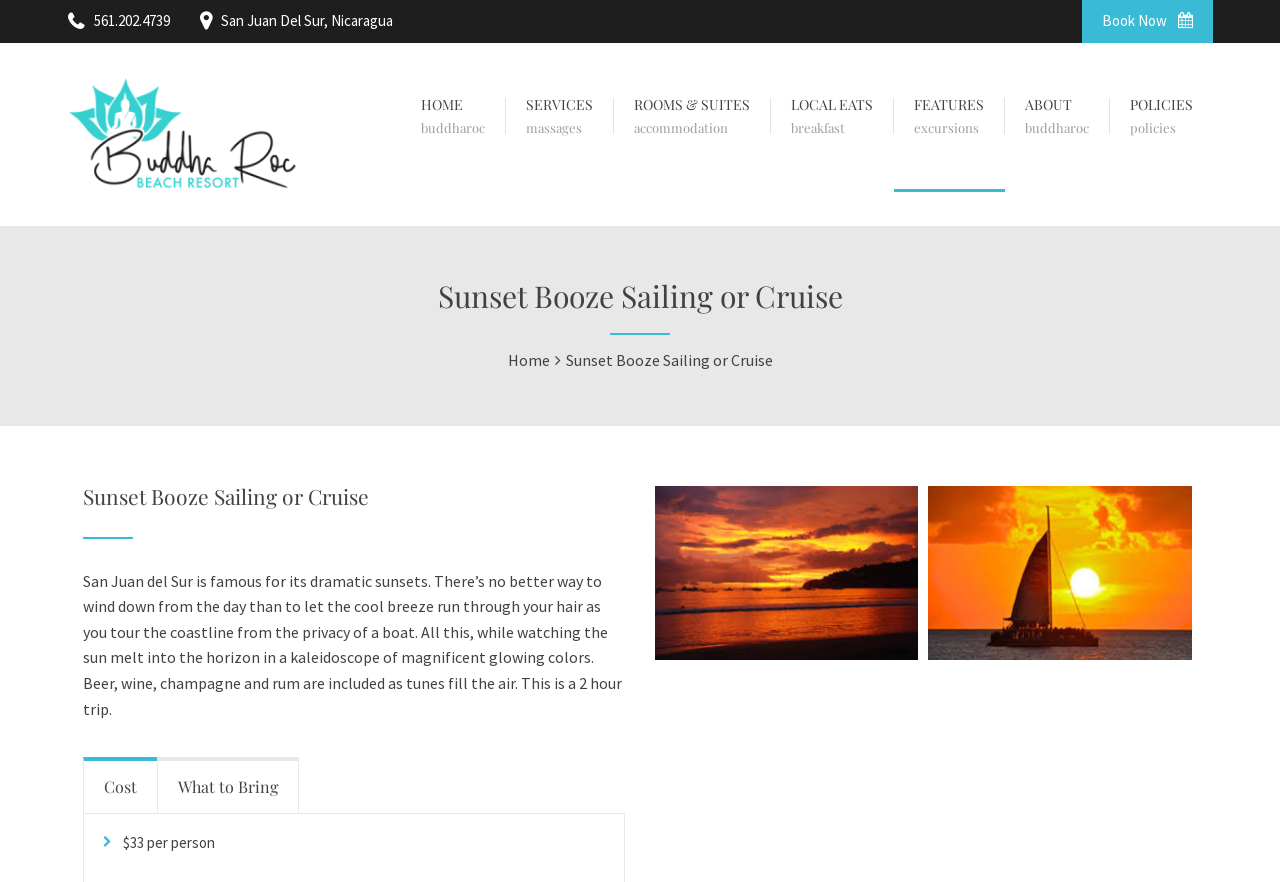Specify the bounding box coordinates of the area to click in order to follow the given instruction: "View cost."

[0.064, 0.859, 0.122, 0.923]